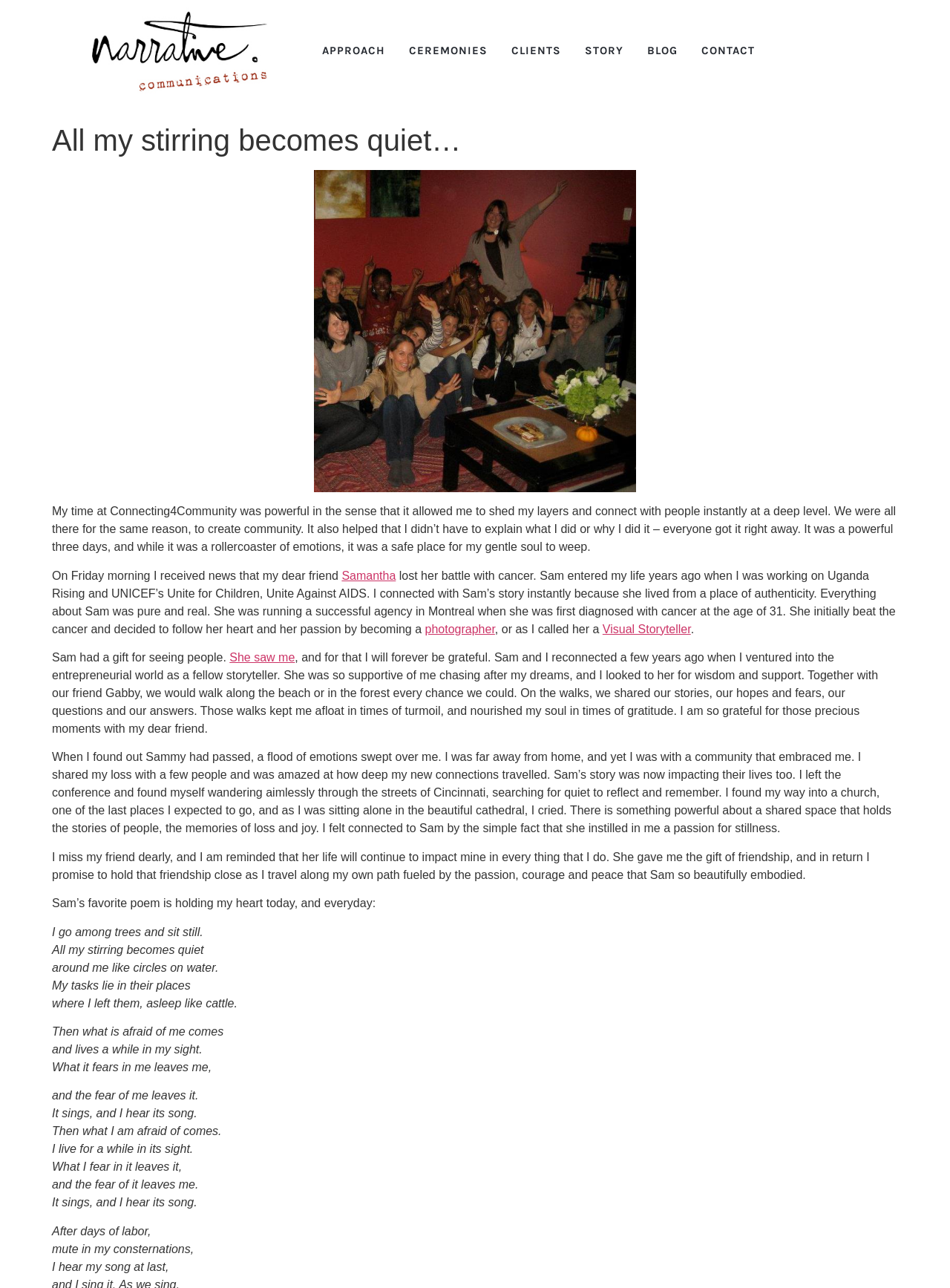Please determine the bounding box coordinates of the element to click in order to execute the following instruction: "Read the story about Samantha". The coordinates should be four float numbers between 0 and 1, specified as [left, top, right, bottom].

[0.055, 0.442, 0.943, 0.493]